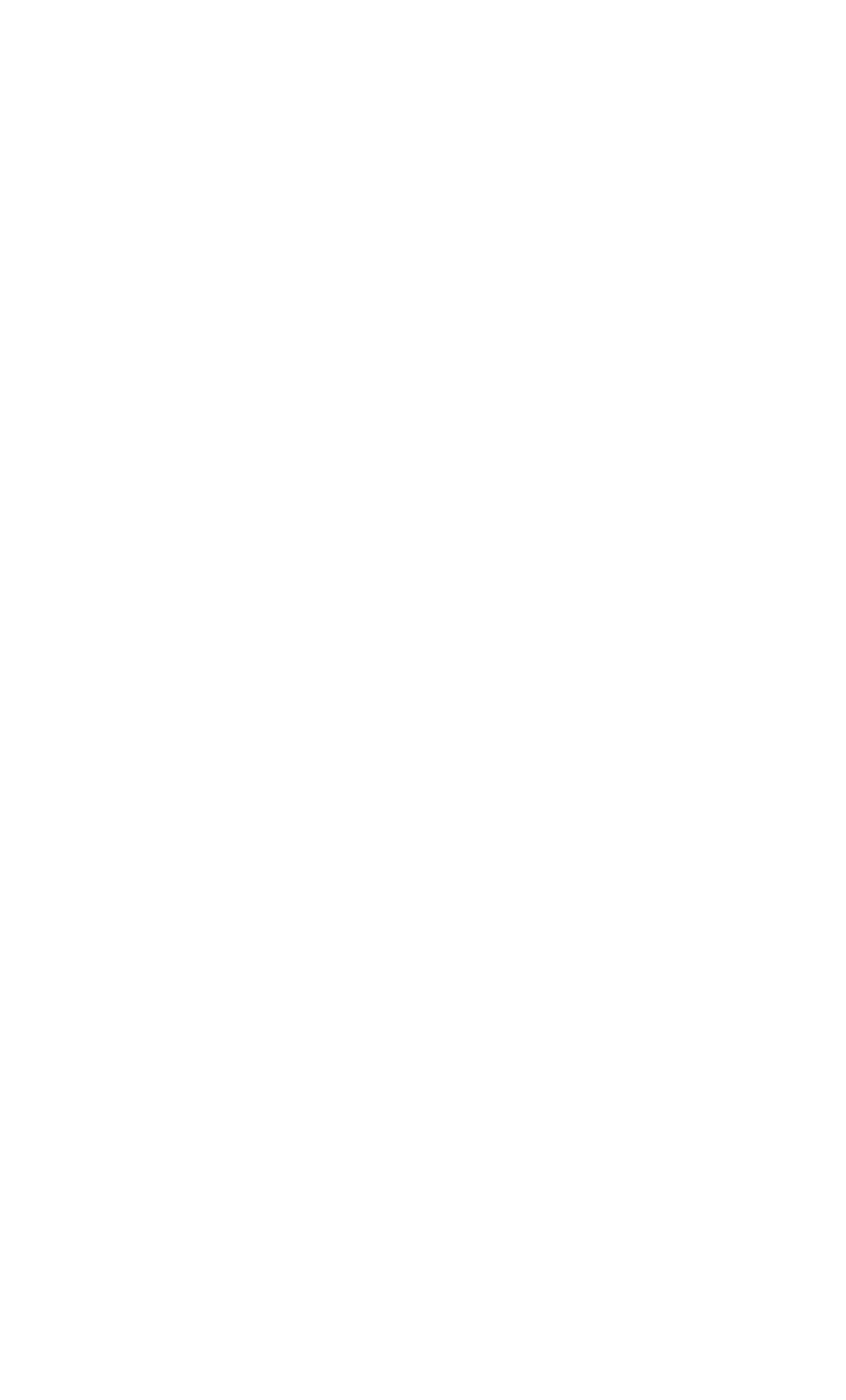Refer to the screenshot and answer the following question in detail:
How many links are above the 'Archives' heading?

I counted the number of links above the 'Archives' heading, starting from the top of the webpage, and found a total of 5 links.